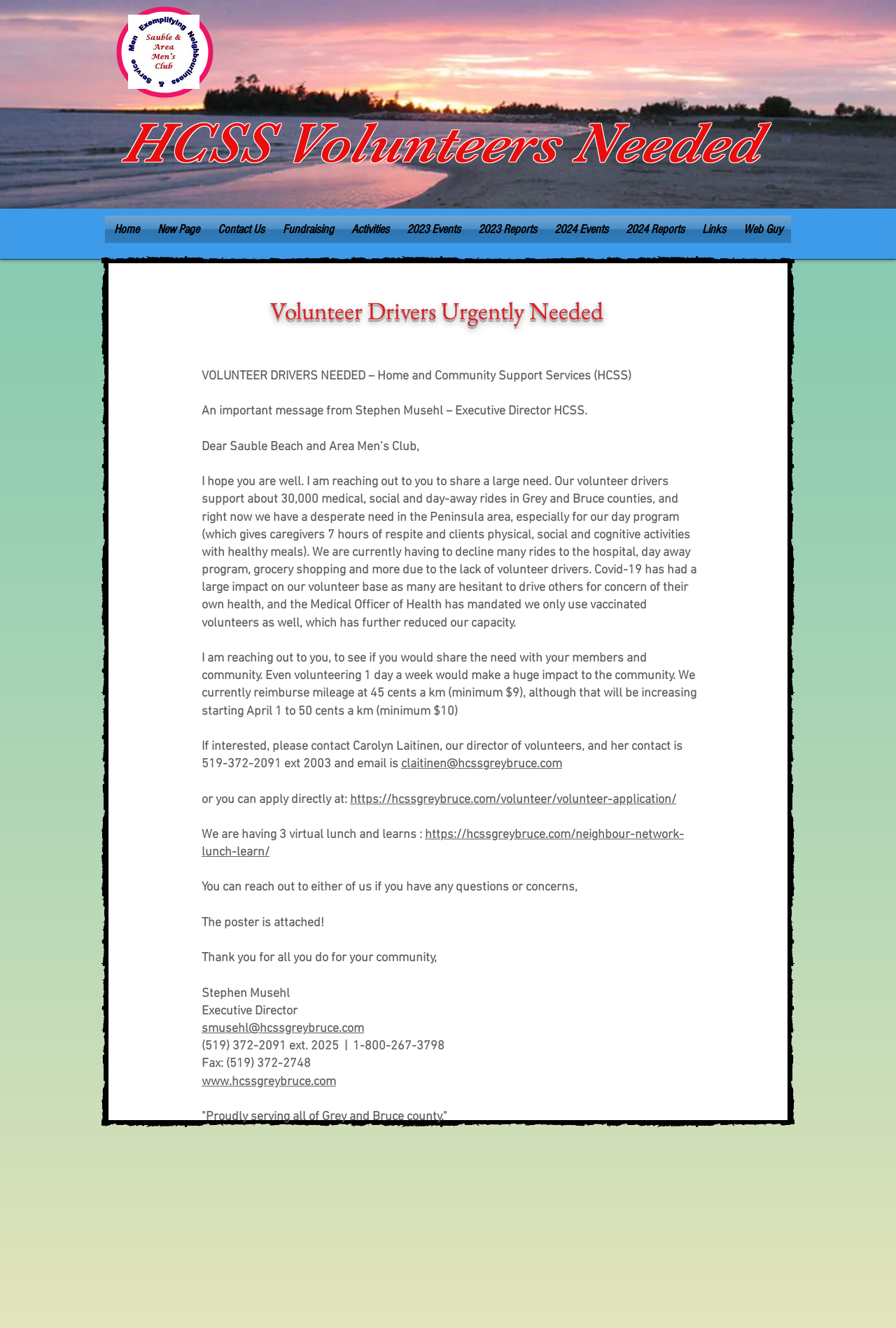Who is the Executive Director of HCSS?
We need a detailed and meticulous answer to the question.

The Executive Director of HCSS is Stephen Musehl, as mentioned in the text 'An important message from Stephen Musehl – Executive Director HCSS'.